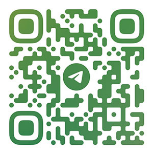Look at the image and write a detailed answer to the question: 
What is the company's goal with the QR code?

The caption states that the strategic placement of the QR code reflects the company's aim to 'enhance customer interaction and keep them updated through popular messaging platforms', indicating that the company's goal is to improve customer engagement and communication.